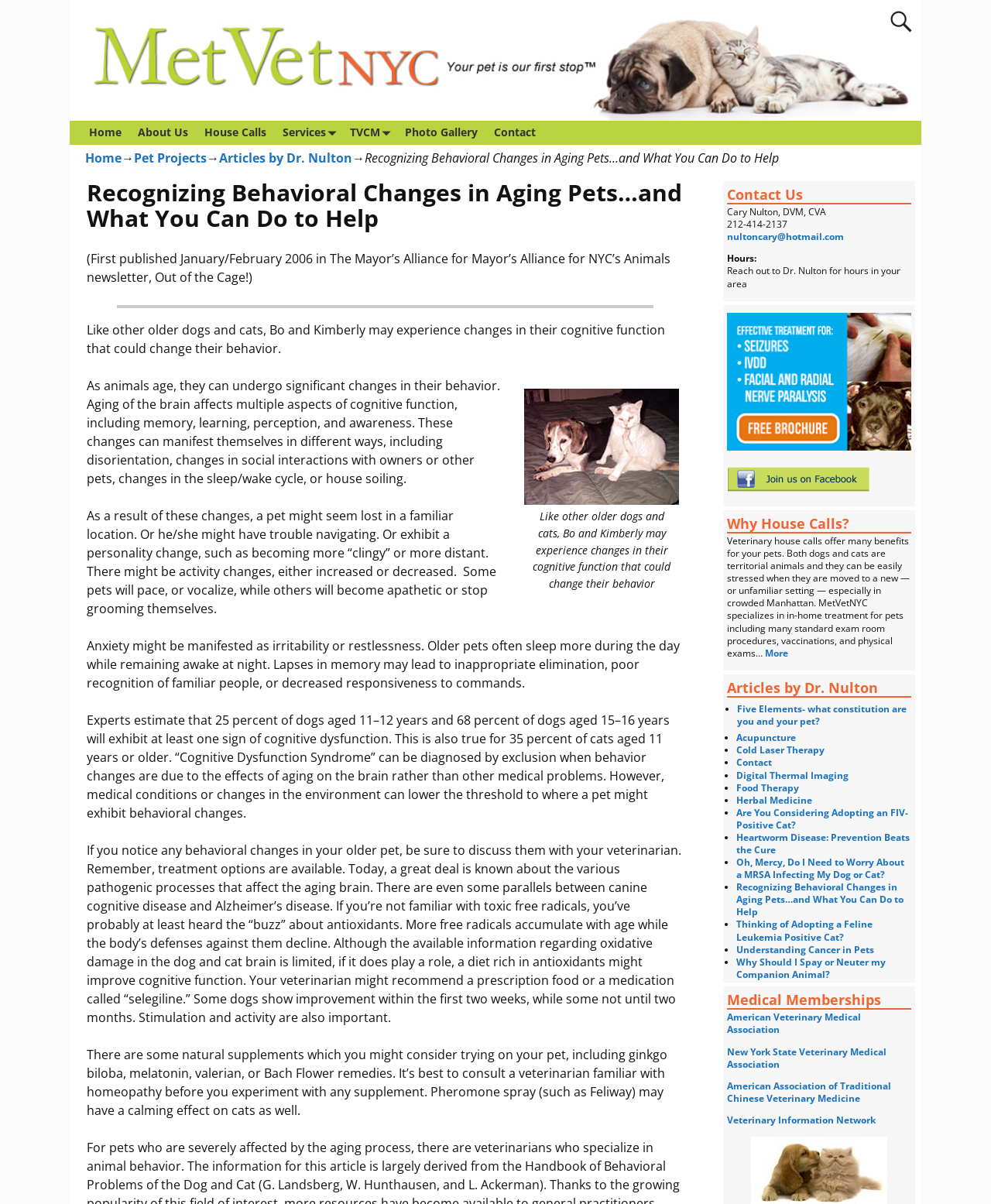Respond to the following question with a brief word or phrase:
What is the name of the newsletter where the article was first published?

Out of the Cage!